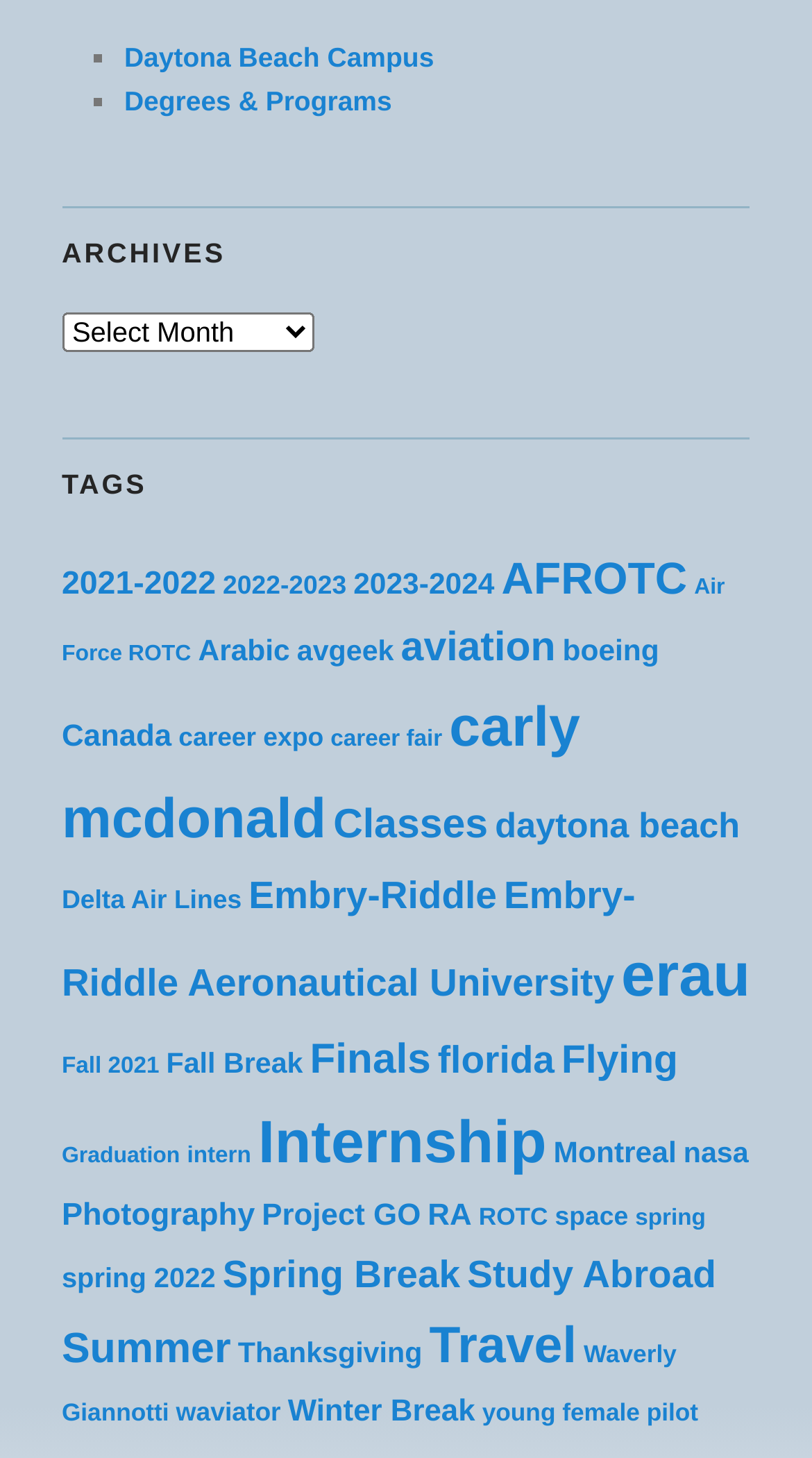For the given element description Flying, determine the bounding box coordinates of the UI element. The coordinates should follow the format (top-left x, top-left y, bottom-right x, bottom-right y) and be within the range of 0 to 1.

[0.691, 0.713, 0.835, 0.743]